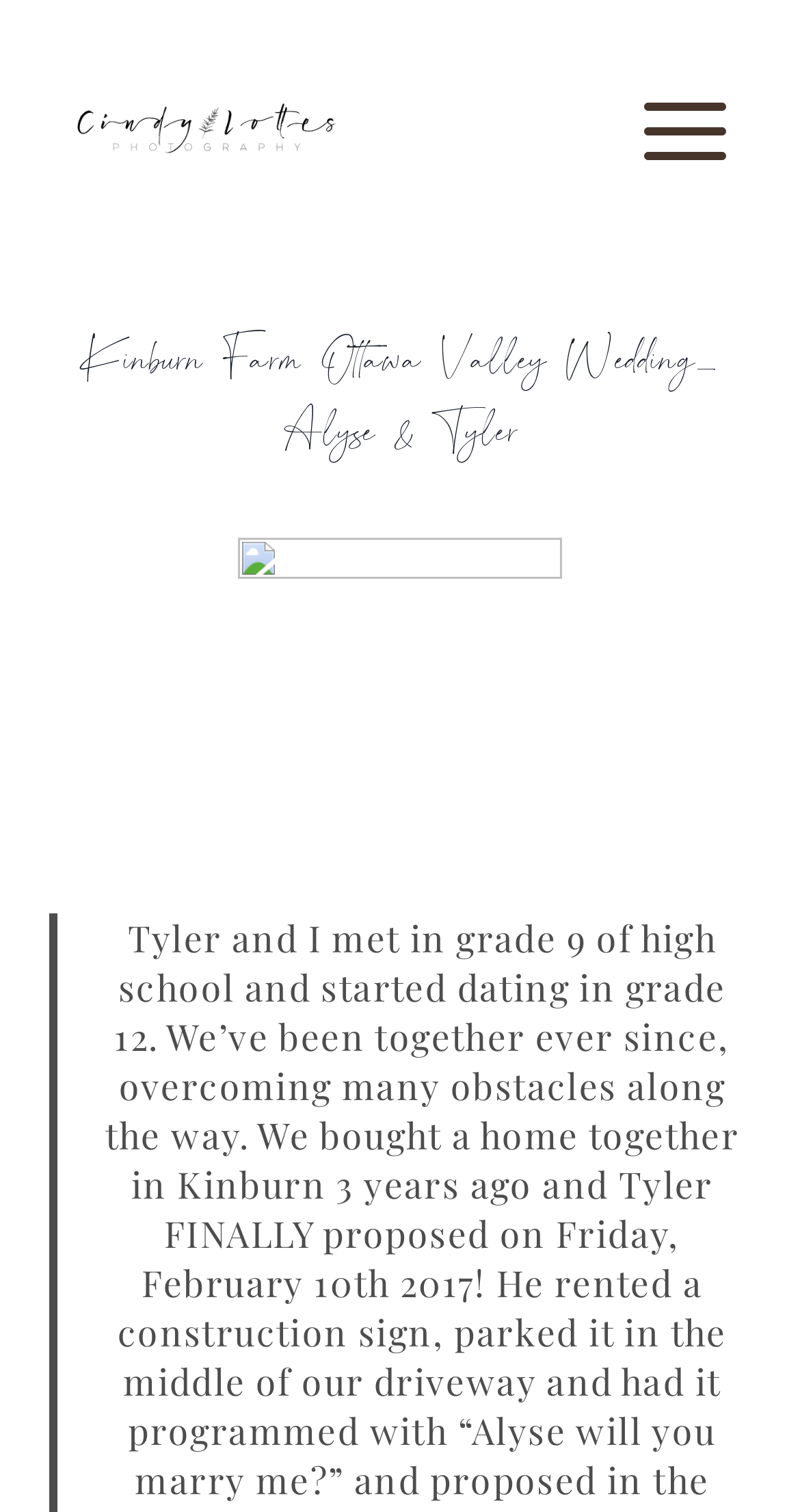Given the webpage screenshot, identify the bounding box of the UI element that matches this description: "alt="Ottawa Adventure Wedding Photogrpaher"".

[0.062, 0.059, 0.454, 0.115]